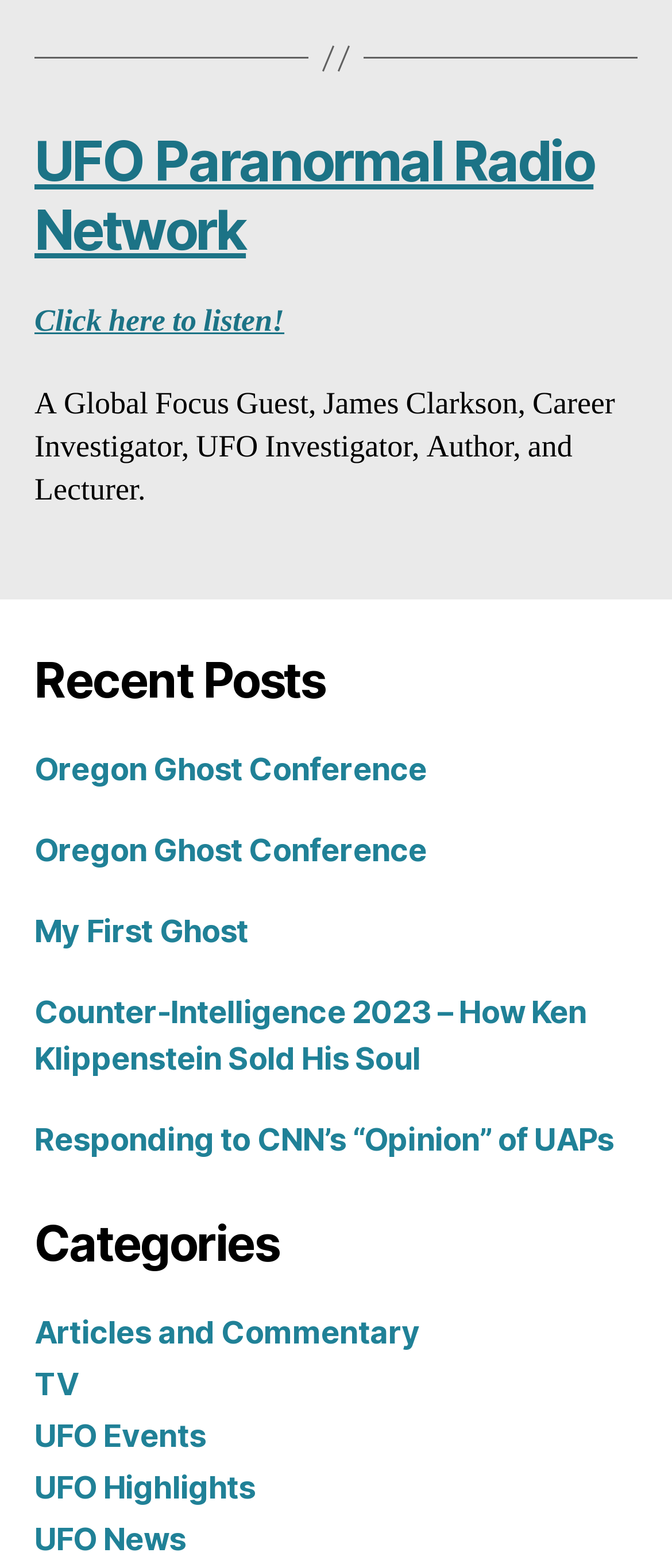Please reply with a single word or brief phrase to the question: 
What is the topic of the recent post 'Oregon Ghost Conference'?

Ghost Conference